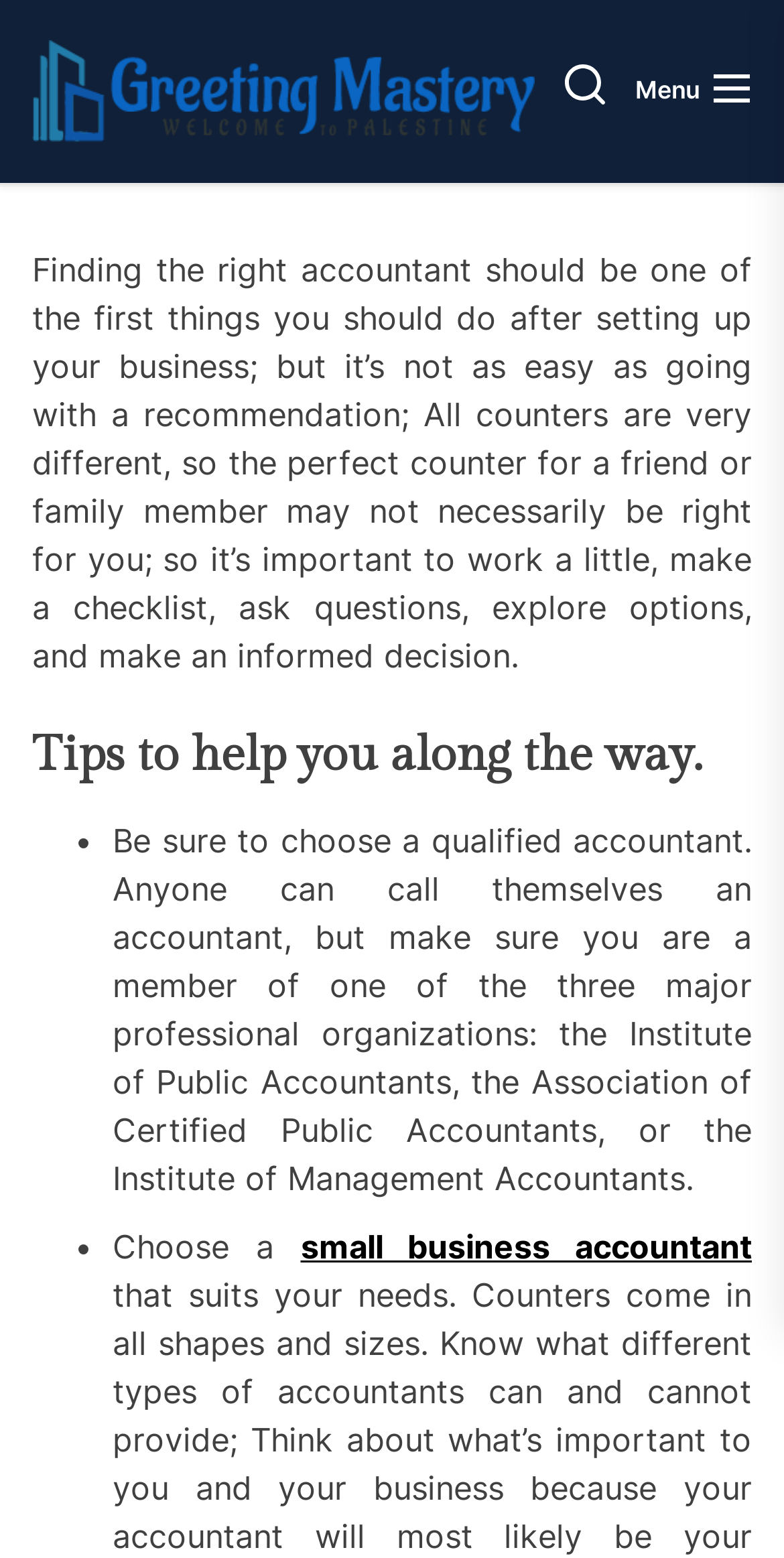Analyze and describe the webpage in a detailed narrative.

The webpage is about finding the right accountant for a small business. At the top left, there is a logo with the text "Welcome To Palestine | Greeting Mastery" which is also a link. To the right of the logo, there are two buttons, one with no text and the other labeled "Menu". 

Below the logo, there is a paragraph of text that explains the importance of finding the right accountant for a business, stating that it's not as simple as taking a recommendation and that it's crucial to make an informed decision. 

Further down, there is a heading "Tips to help you along the way" followed by a list of tips. The first tip is marked with a bullet point and advises choosing a qualified accountant who is a member of a professional organization. The second tip is also marked with a bullet point and starts with "Choose a" followed by a link to "small business accountant".